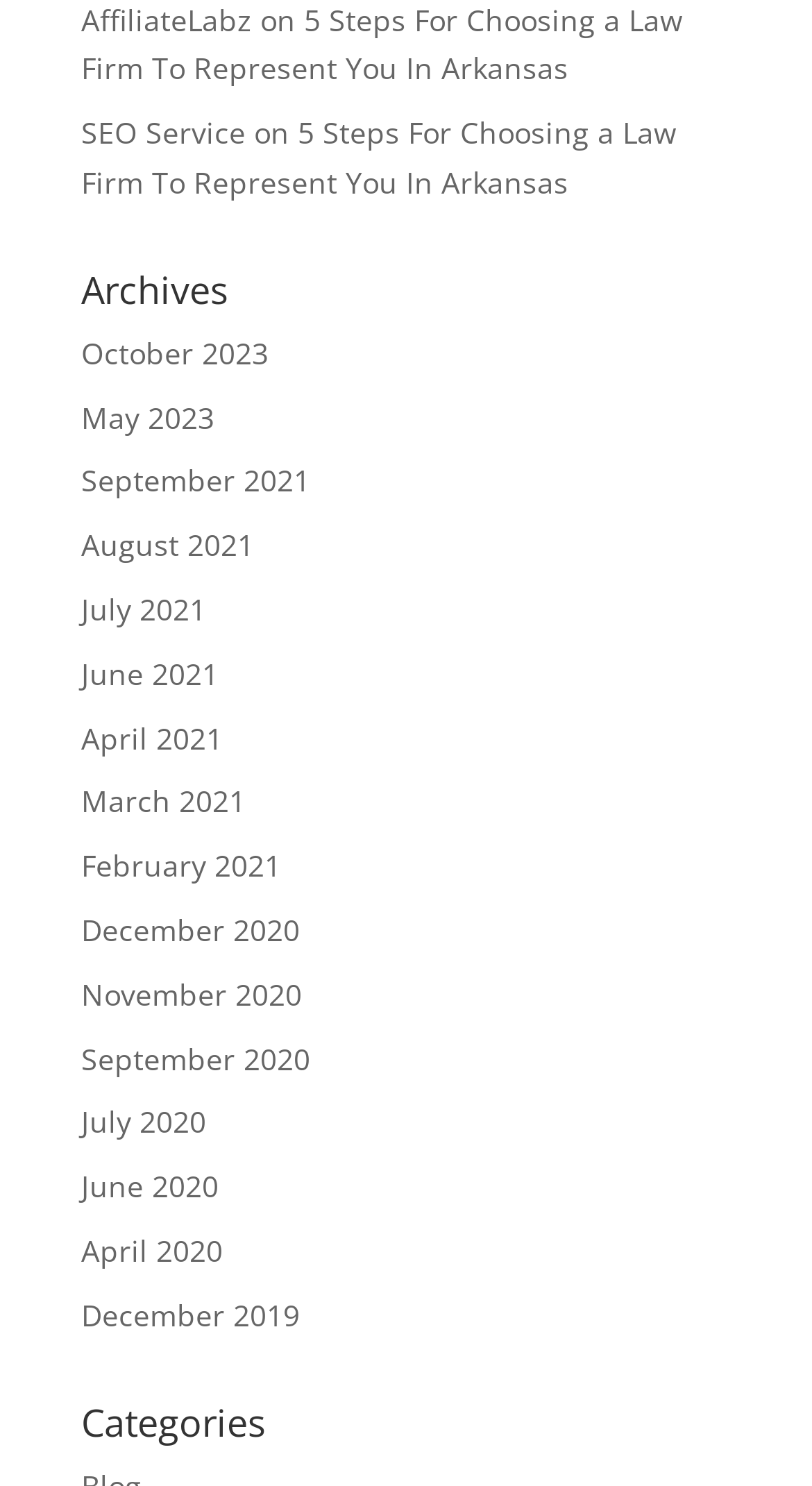Please indicate the bounding box coordinates of the element's region to be clicked to achieve the instruction: "Go to October 2023". Provide the coordinates as four float numbers between 0 and 1, i.e., [left, top, right, bottom].

[0.1, 0.224, 0.331, 0.251]